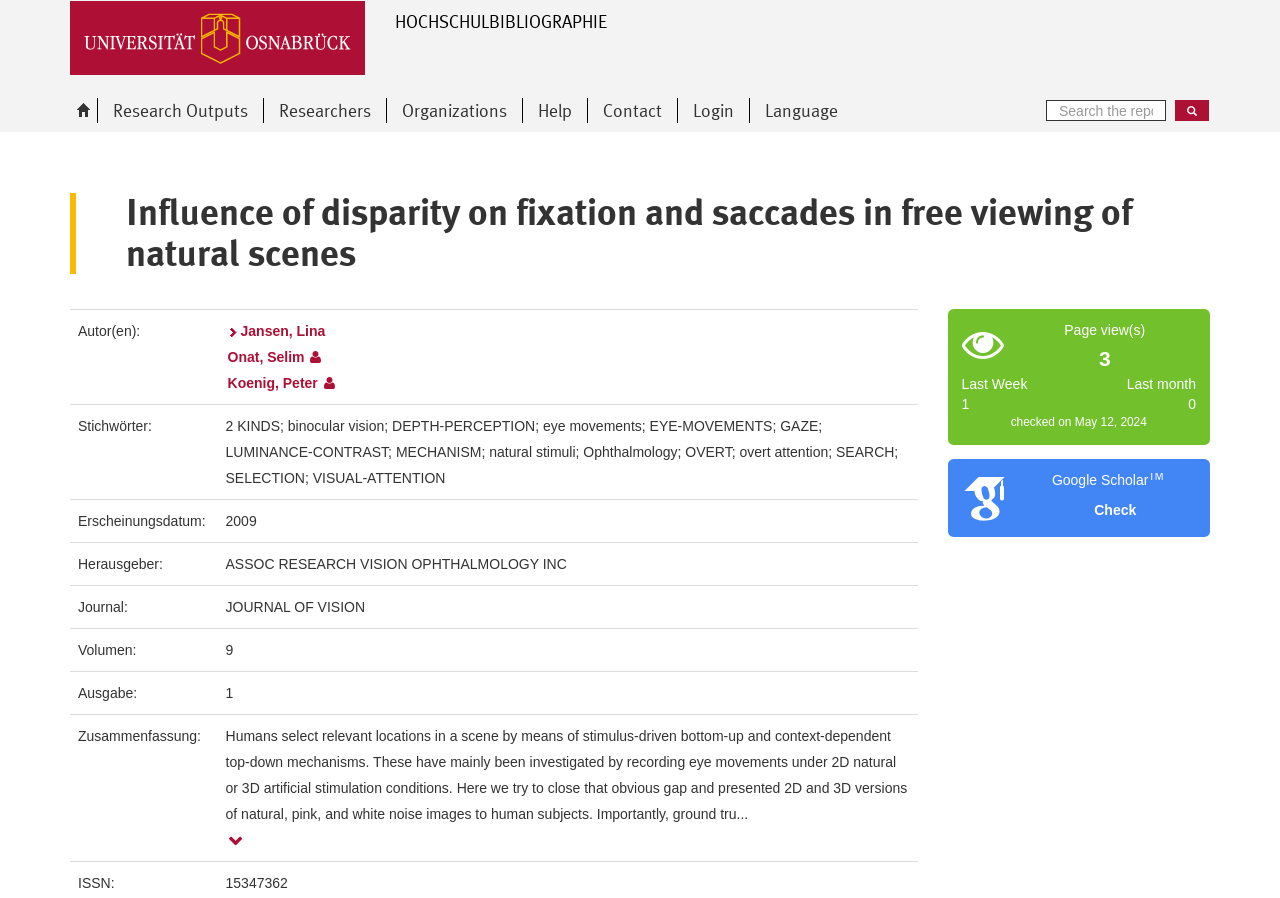Show the bounding box coordinates for the element that needs to be clicked to execute the following instruction: "Search the repository". Provide the coordinates in the form of four float numbers between 0 and 1, i.e., [left, top, right, bottom].

[0.817, 0.112, 0.911, 0.135]